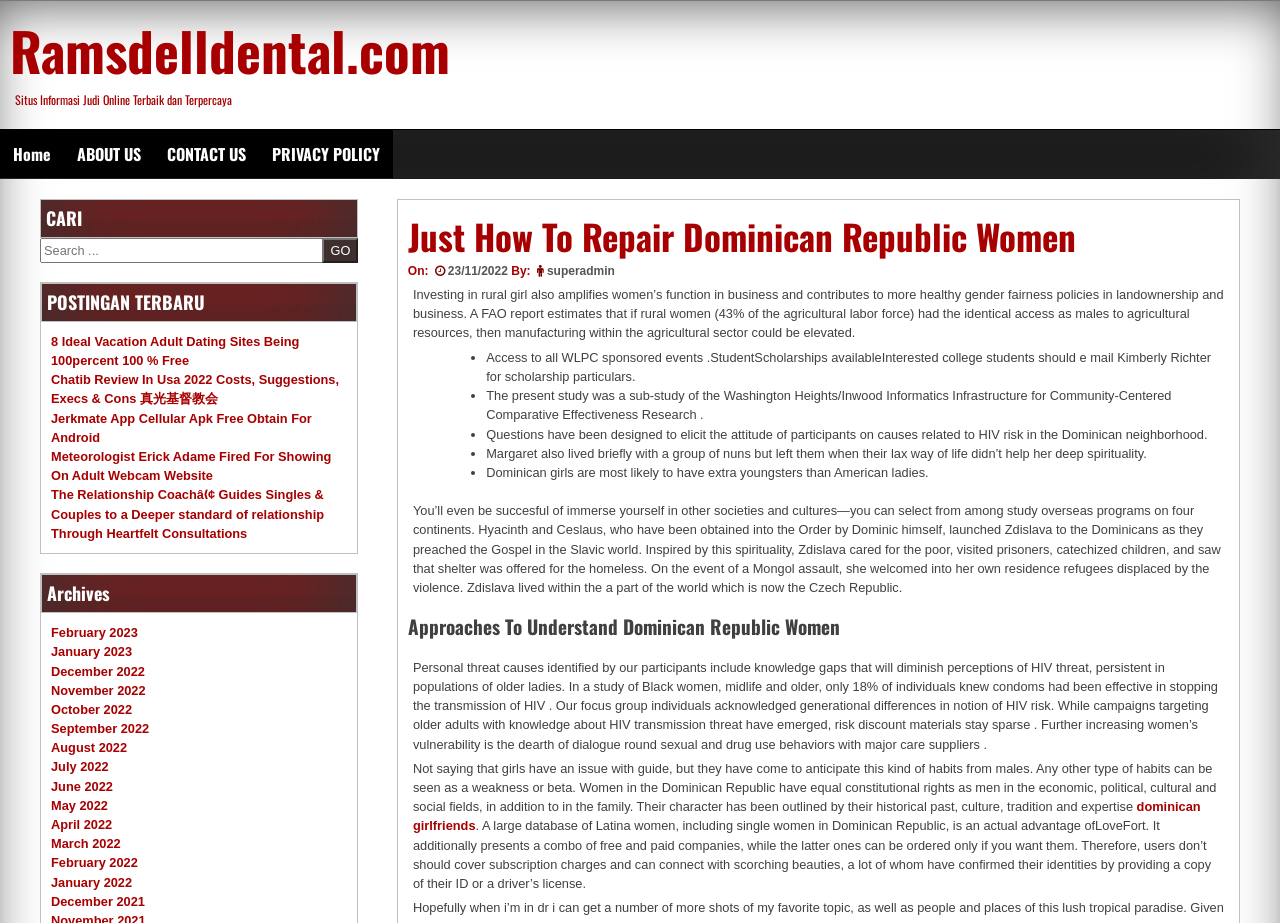How many links are there in the webpage?
Give a one-word or short-phrase answer derived from the screenshot.

More than 20